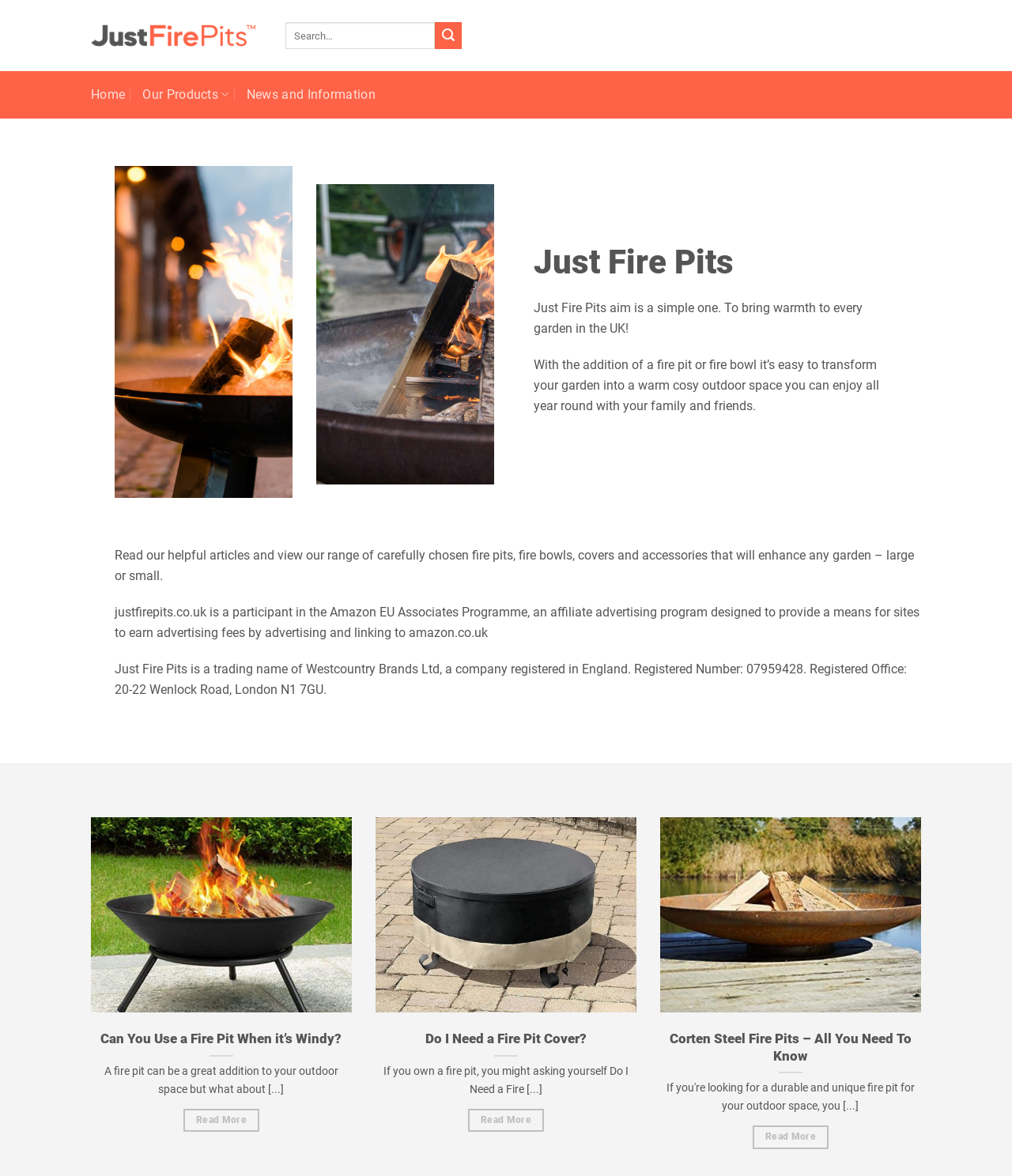Find the bounding box coordinates of the clickable element required to execute the following instruction: "Go to the top of the page". Provide the coordinates as four float numbers between 0 and 1, i.e., [left, top, right, bottom].

[0.953, 0.829, 0.983, 0.855]